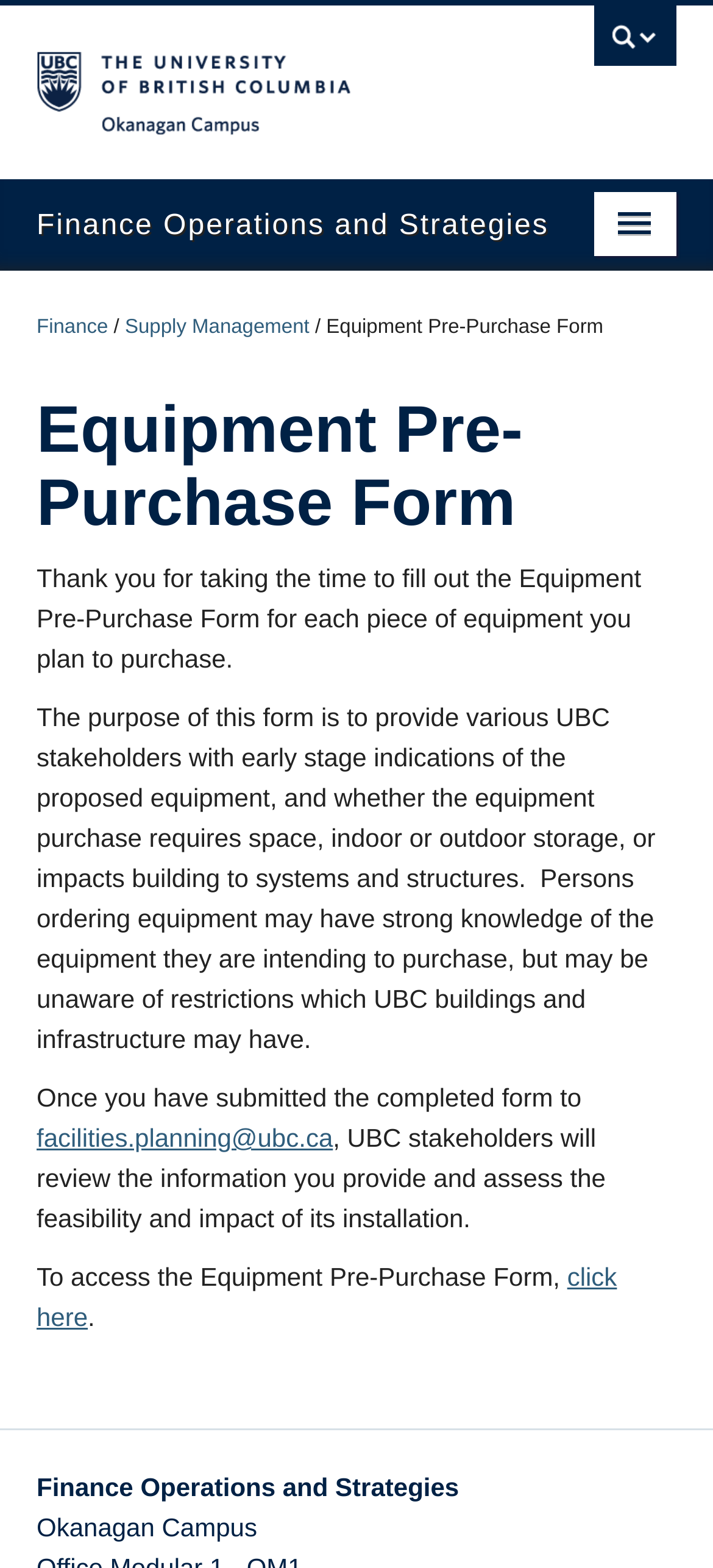What is the primary heading on this webpage?

Equipment Pre-Purchase Form